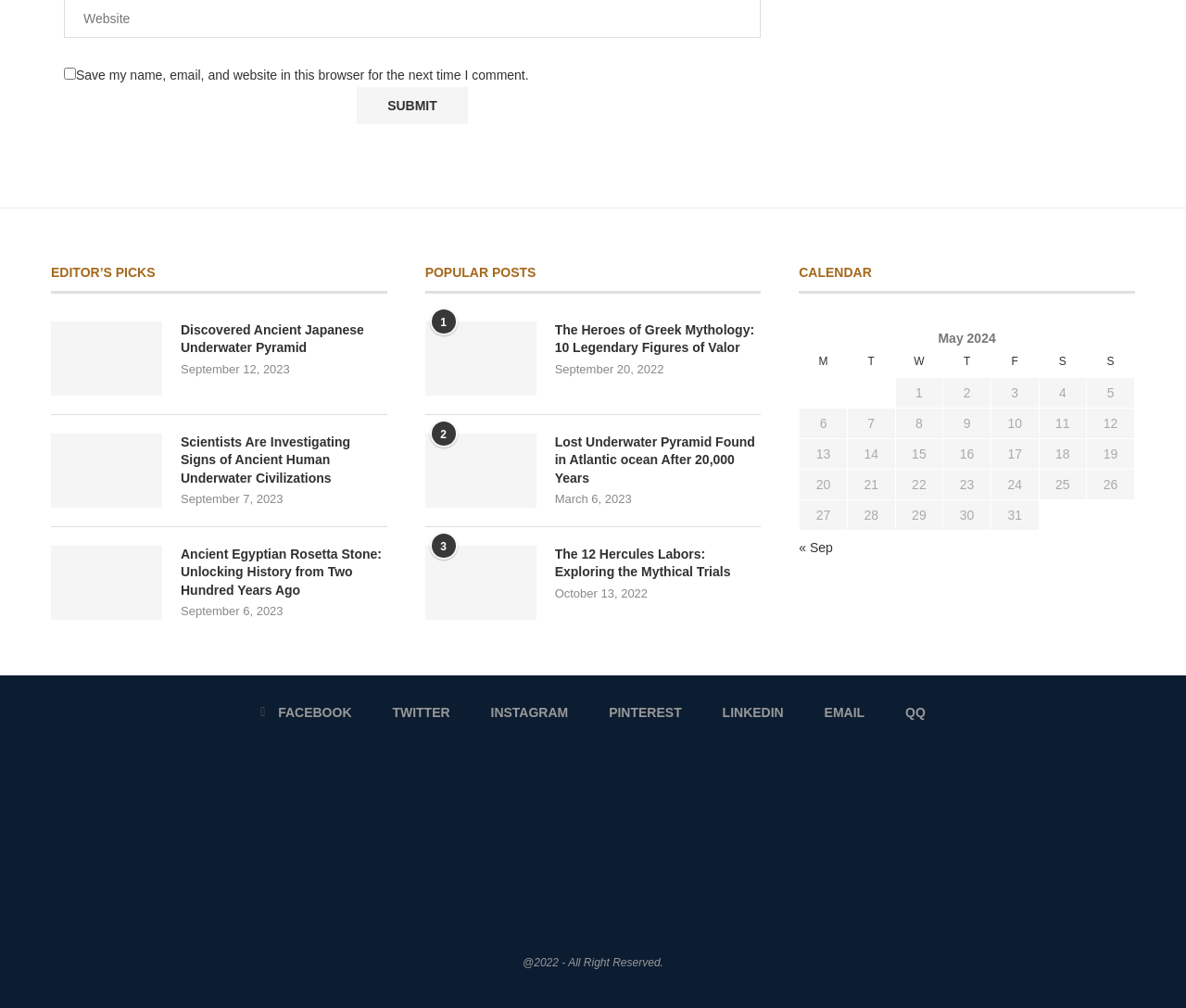Can you specify the bounding box coordinates of the area that needs to be clicked to fulfill the following instruction: "Submit a comment"?

[0.301, 0.087, 0.395, 0.124]